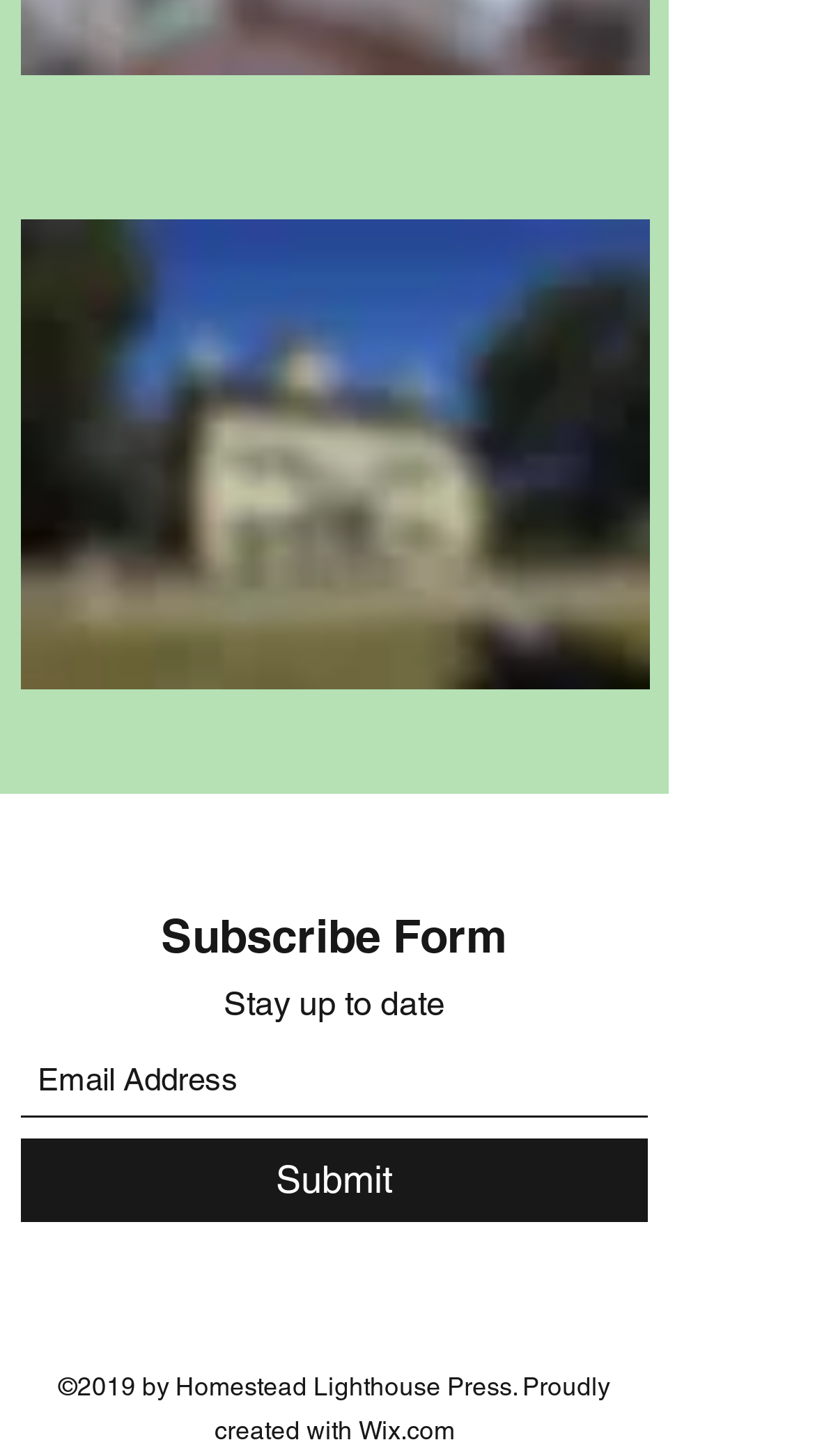Respond to the following question with a brief word or phrase:
What is the purpose of the textbox?

Email Address